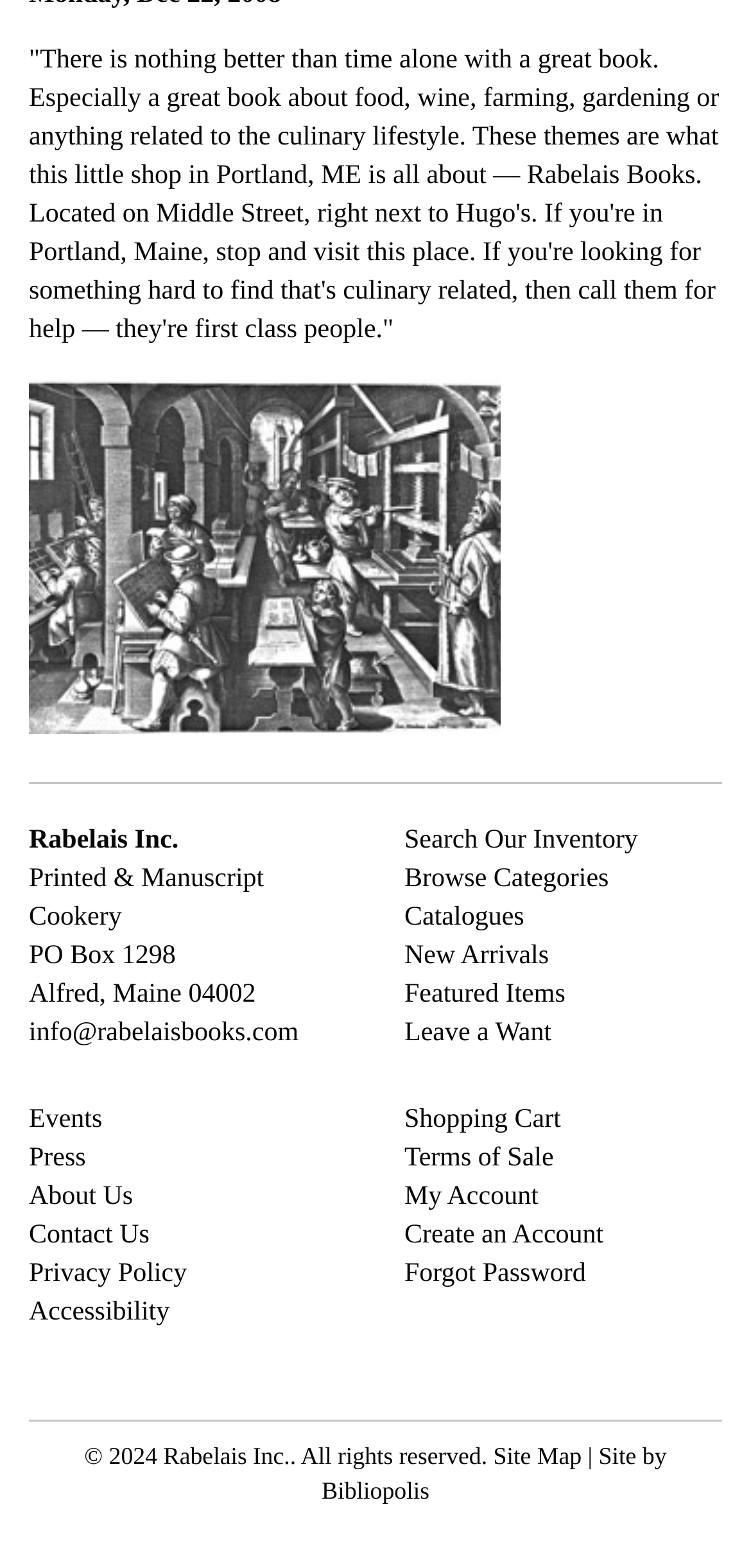Using a single word or phrase, answer the following question: 
What is the name of the company that designed the website?

Bibliopolis